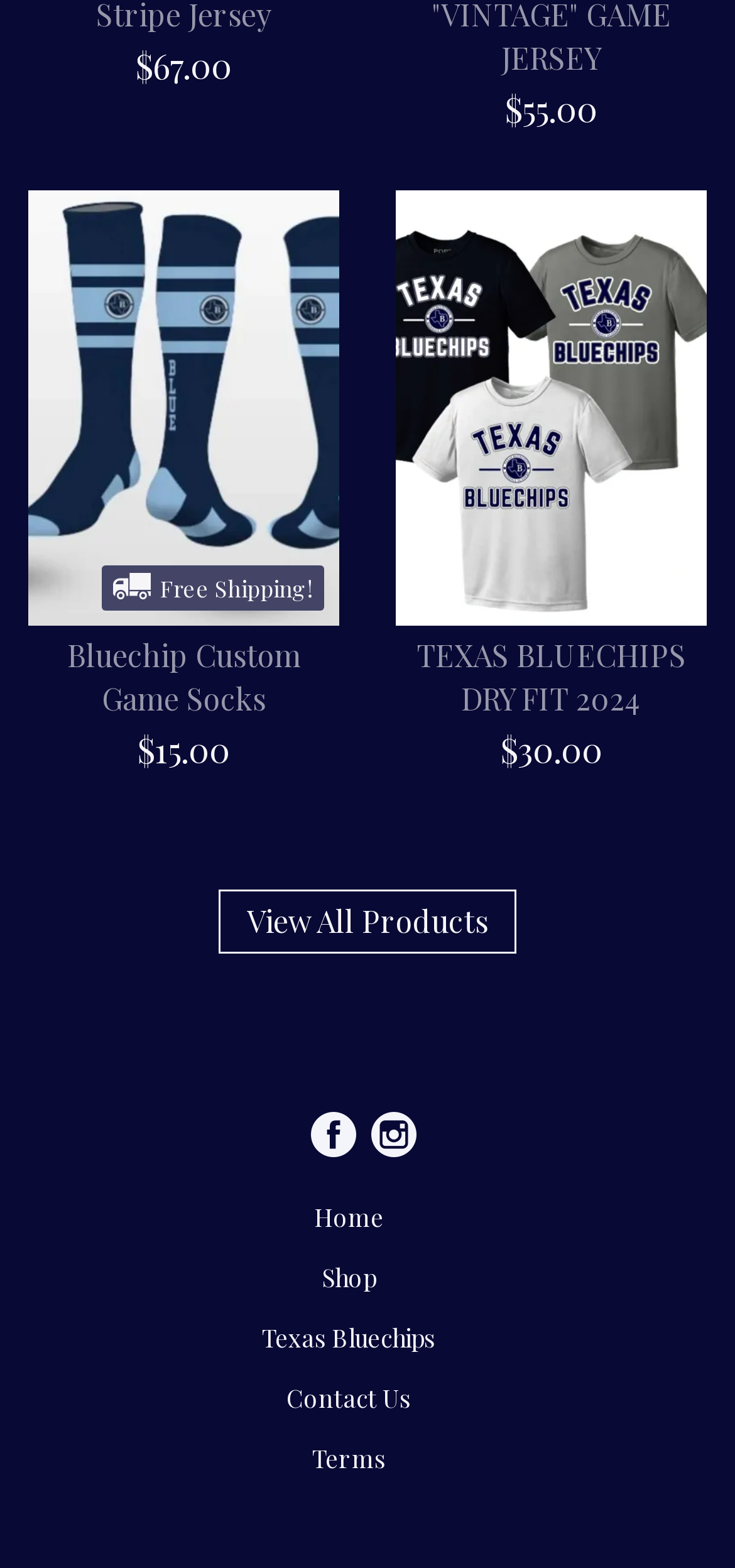How many products are displayed on the front page?
Using the image as a reference, answer with just one word or a short phrase.

2